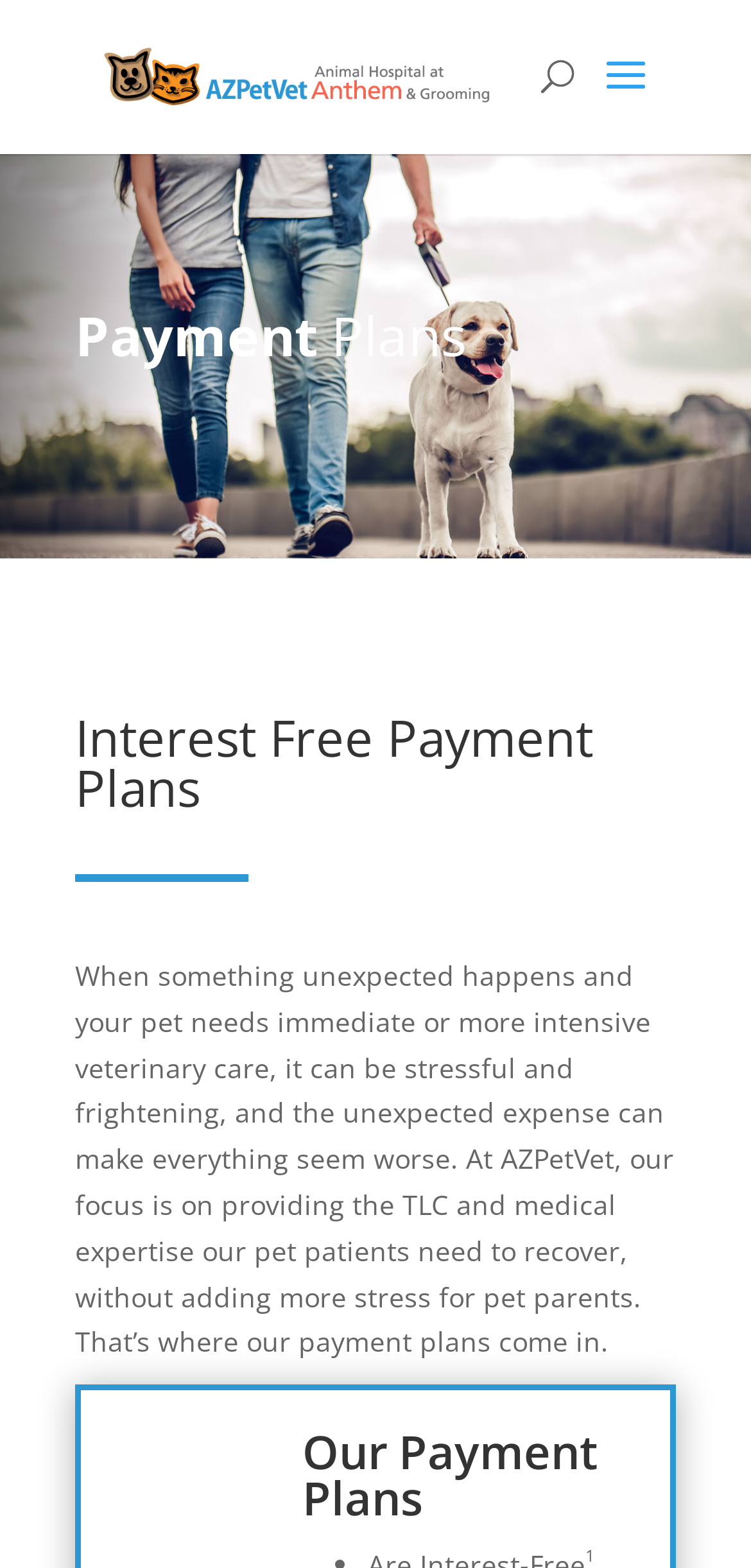What is the purpose of the payment plans?
Based on the screenshot, provide your answer in one word or phrase.

To reduce stress for pet parents